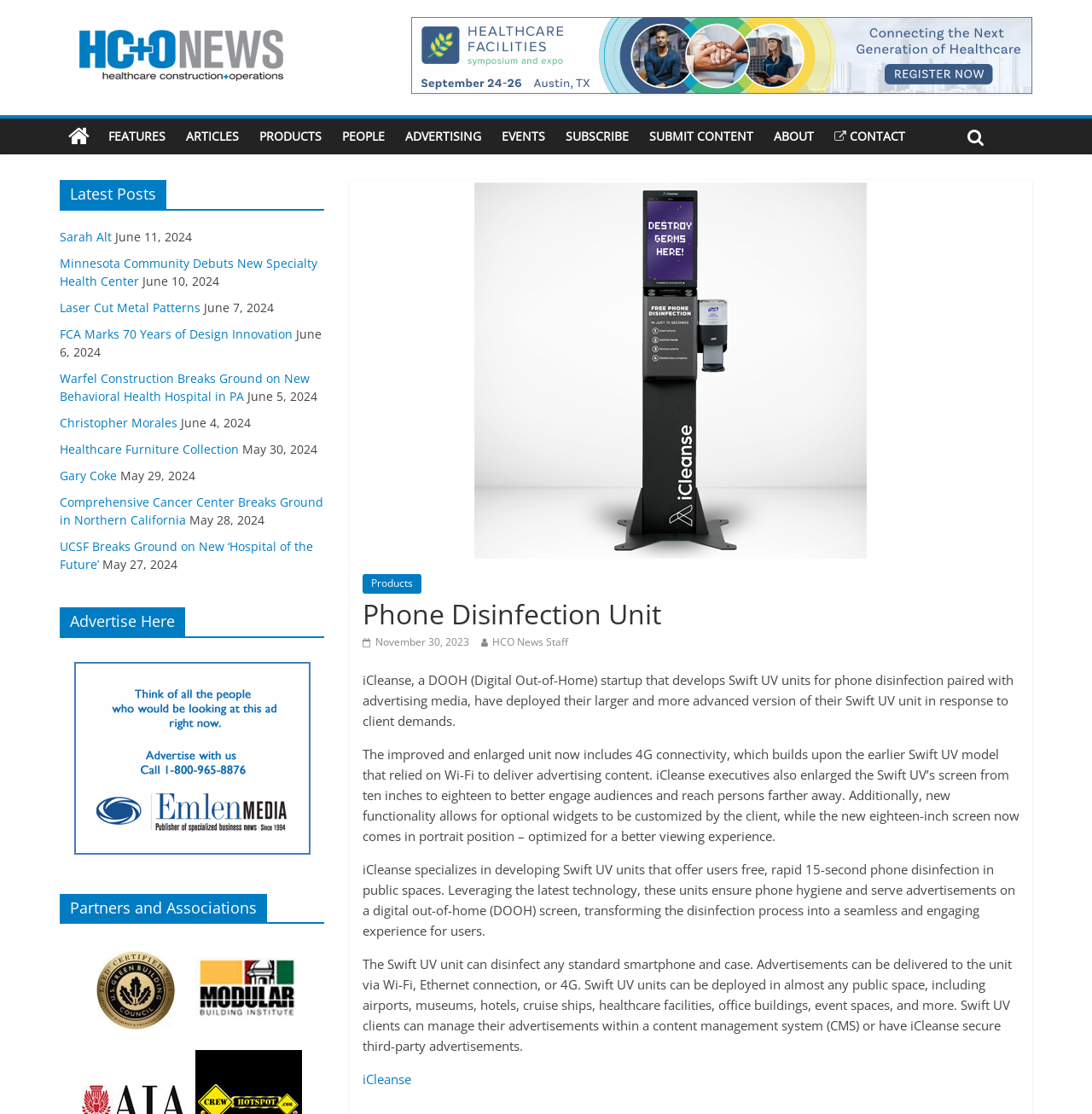Find the bounding box coordinates of the clickable region needed to perform the following instruction: "Check the 'Latest Posts'". The coordinates should be provided as four float numbers between 0 and 1, i.e., [left, top, right, bottom].

[0.055, 0.162, 0.297, 0.189]